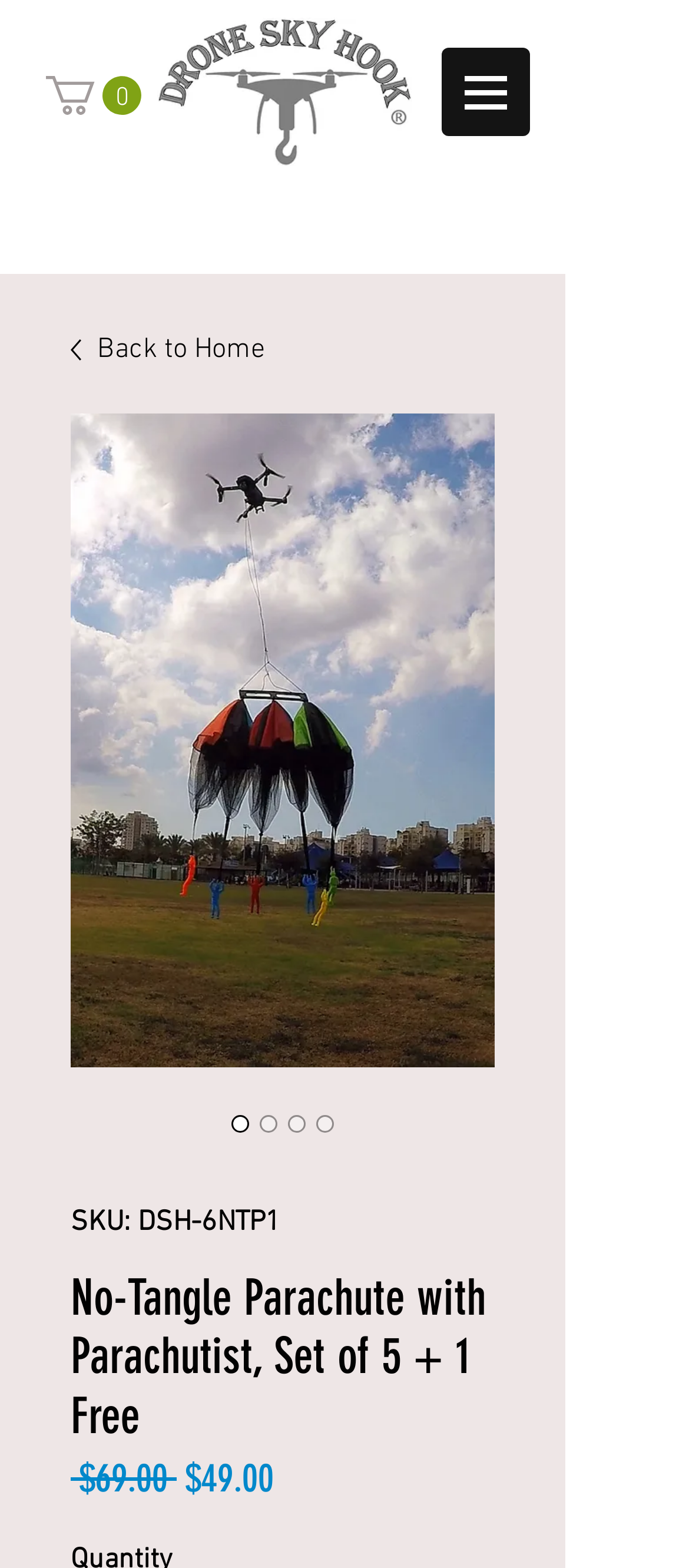Please find the bounding box coordinates in the format (top-left x, top-left y, bottom-right x, bottom-right y) for the given element description. Ensure the coordinates are floating point numbers between 0 and 1. Description: 0

[0.067, 0.048, 0.205, 0.073]